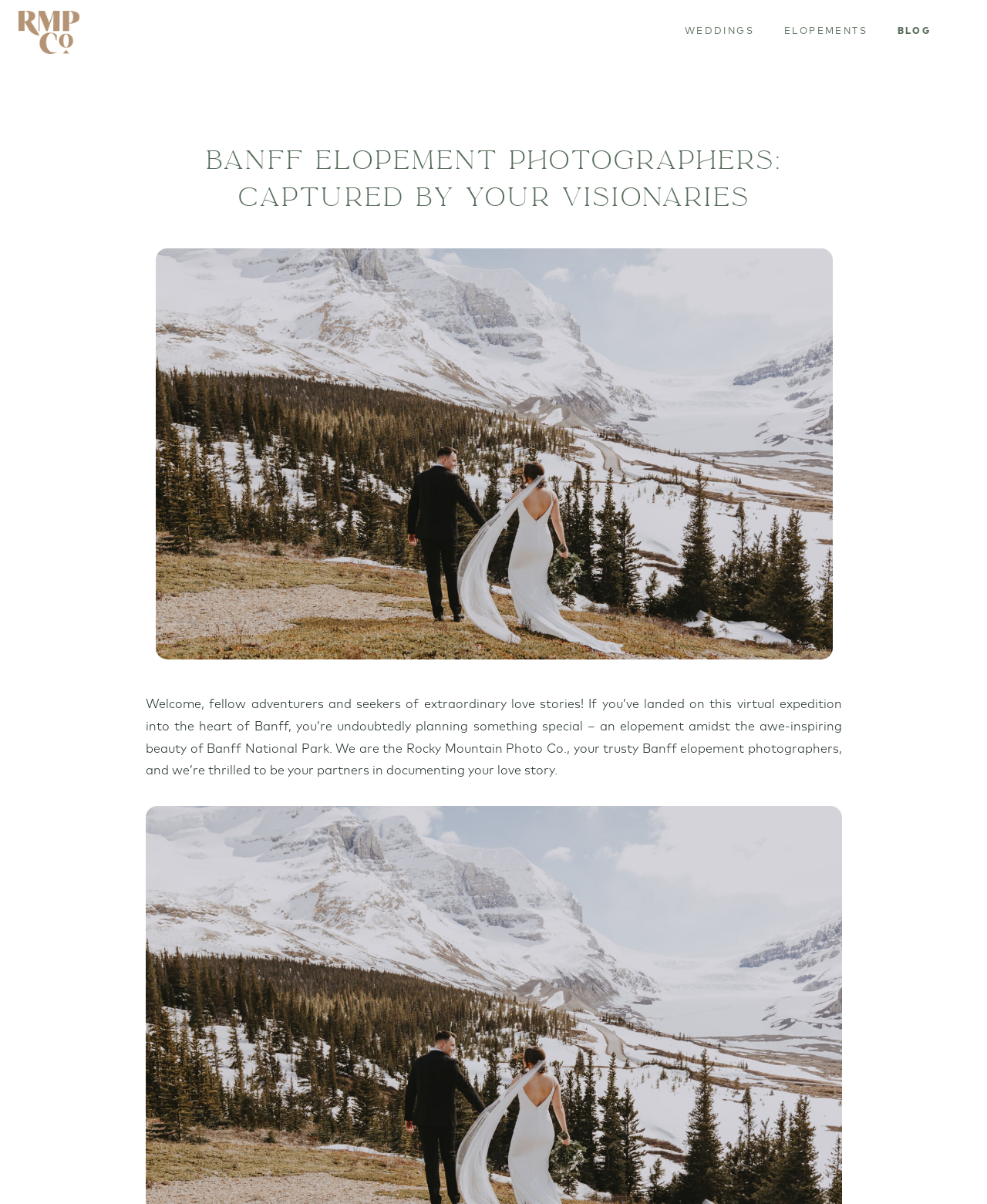What is the name of the photography company?
Please provide a comprehensive answer based on the information in the image.

The static text mentions 'We are the Rocky Mountain Photo Co.', which indicates that the name of the photography company is Rocky Mountain Photo Co.